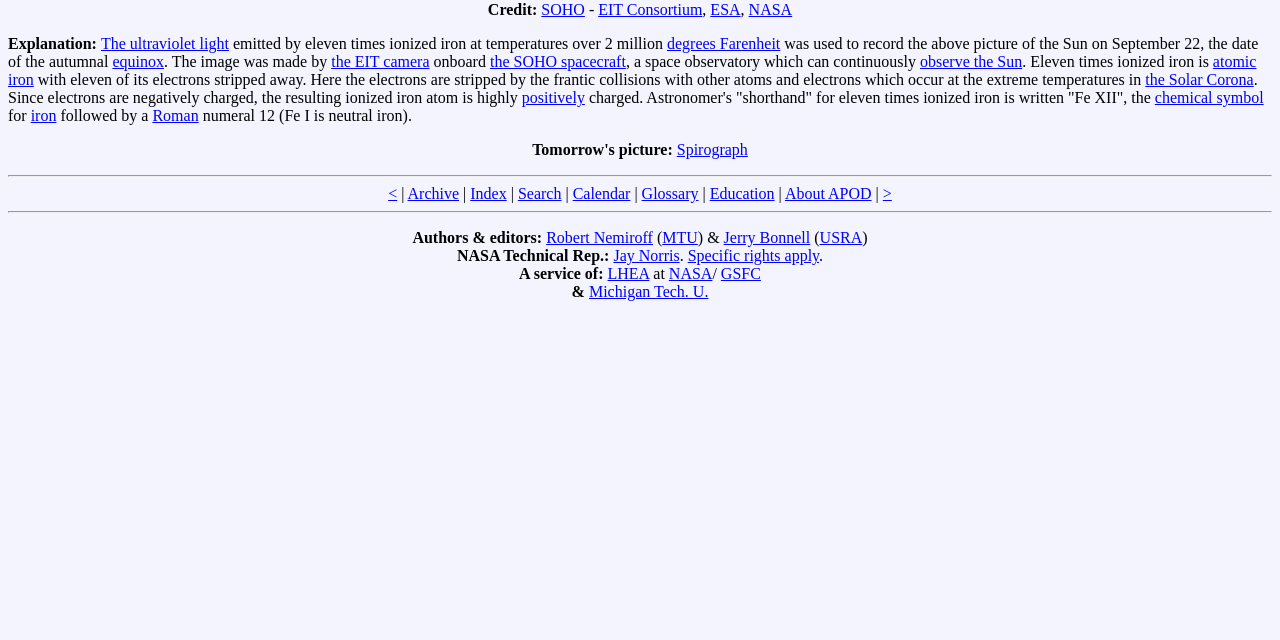Give the bounding box coordinates for this UI element: "Jerry Bonnell". The coordinates should be four float numbers between 0 and 1, arranged as [left, top, right, bottom].

[0.565, 0.358, 0.633, 0.385]